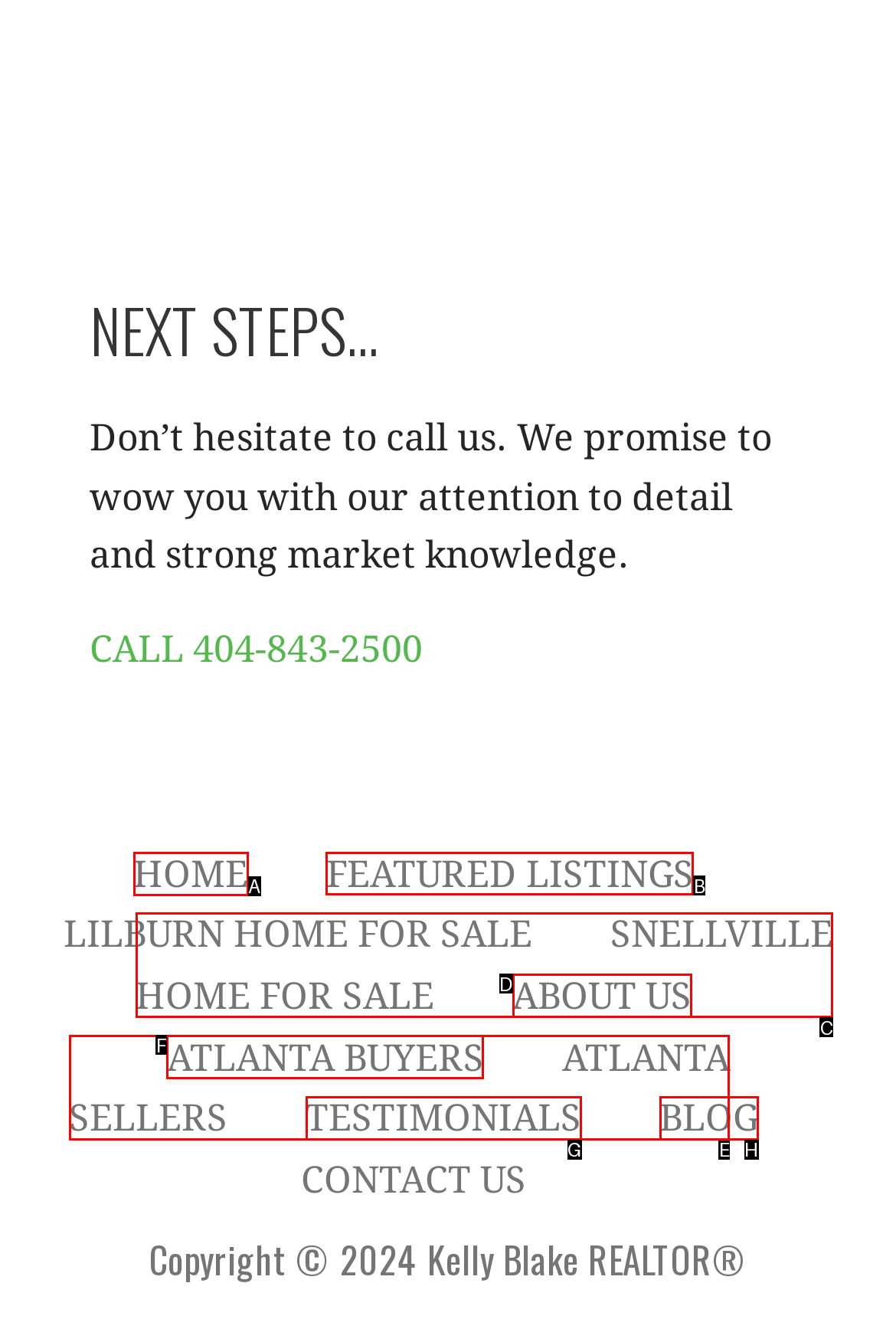Which HTML element should be clicked to fulfill the following task: View 'FEATURED LISTINGS'?
Reply with the letter of the appropriate option from the choices given.

B